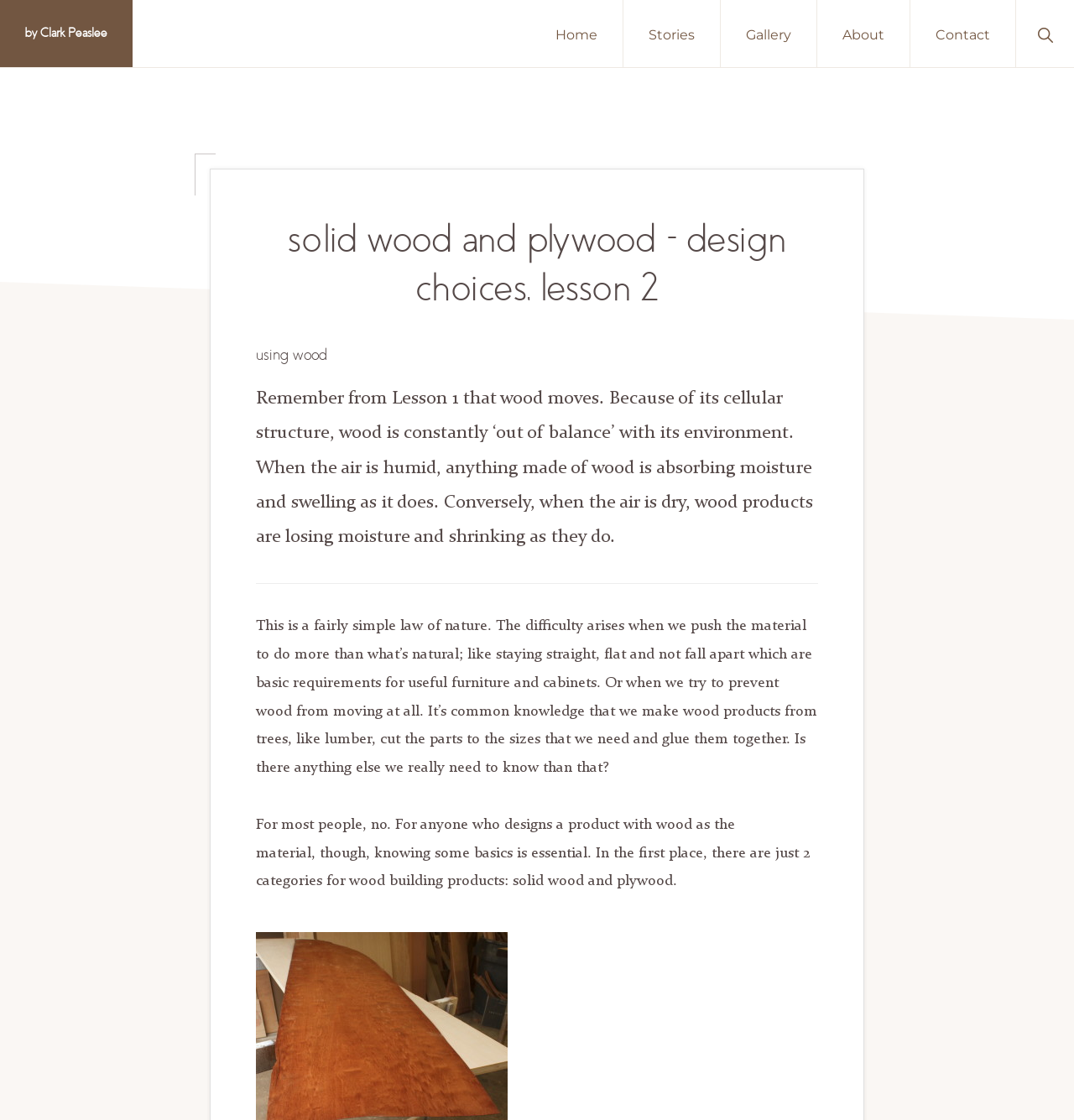Use a single word or phrase to answer the question:
What is the contact email of the author?

clark@peasleedesign.com